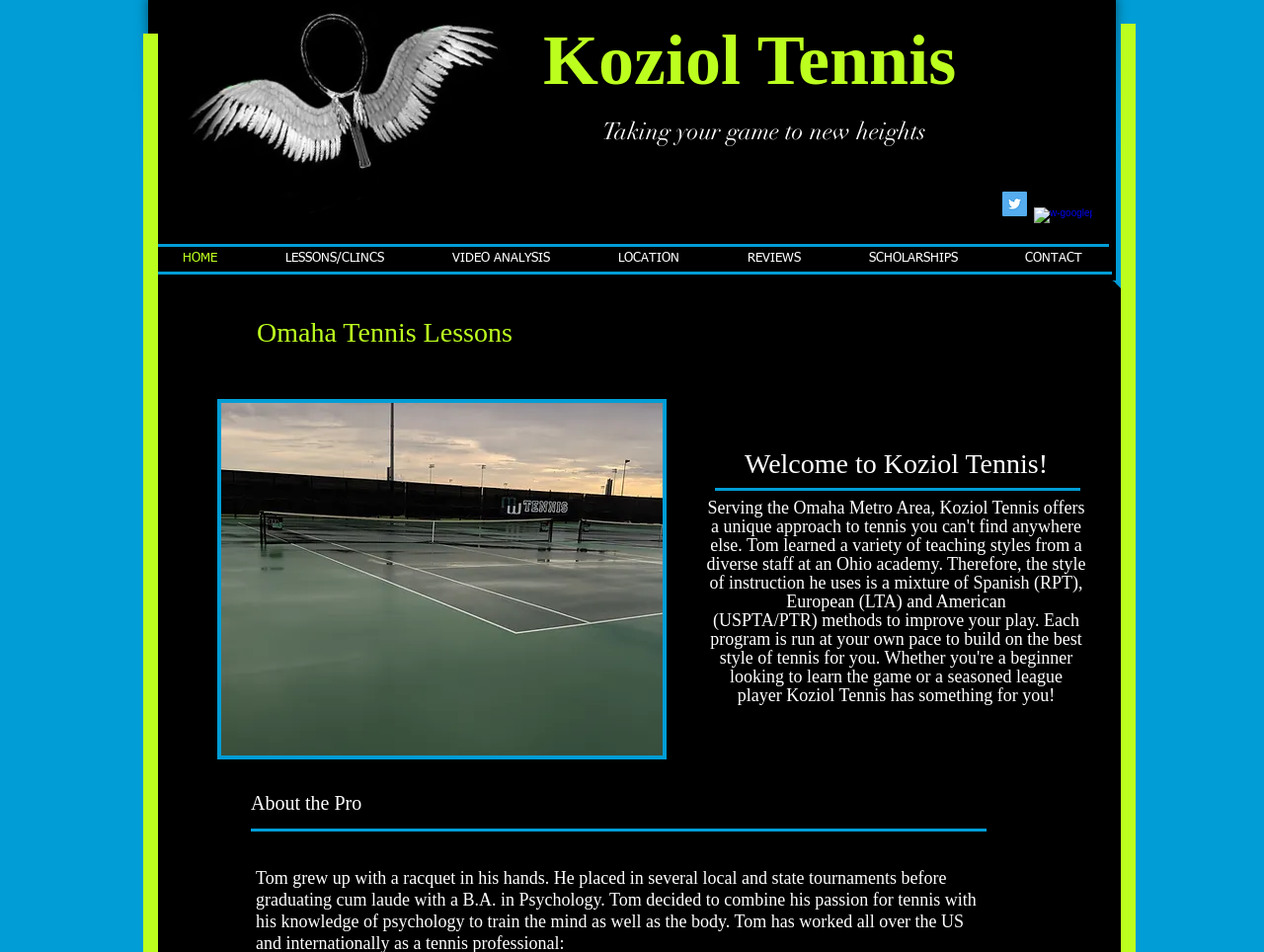What is the location of Koziol Tennis?
Look at the image and respond to the question as thoroughly as possible.

The location of Koziol Tennis can be found in the heading element, which reads 'Omaha Tennis Lessons', and also in the link element, which reads 'LOCATION'.